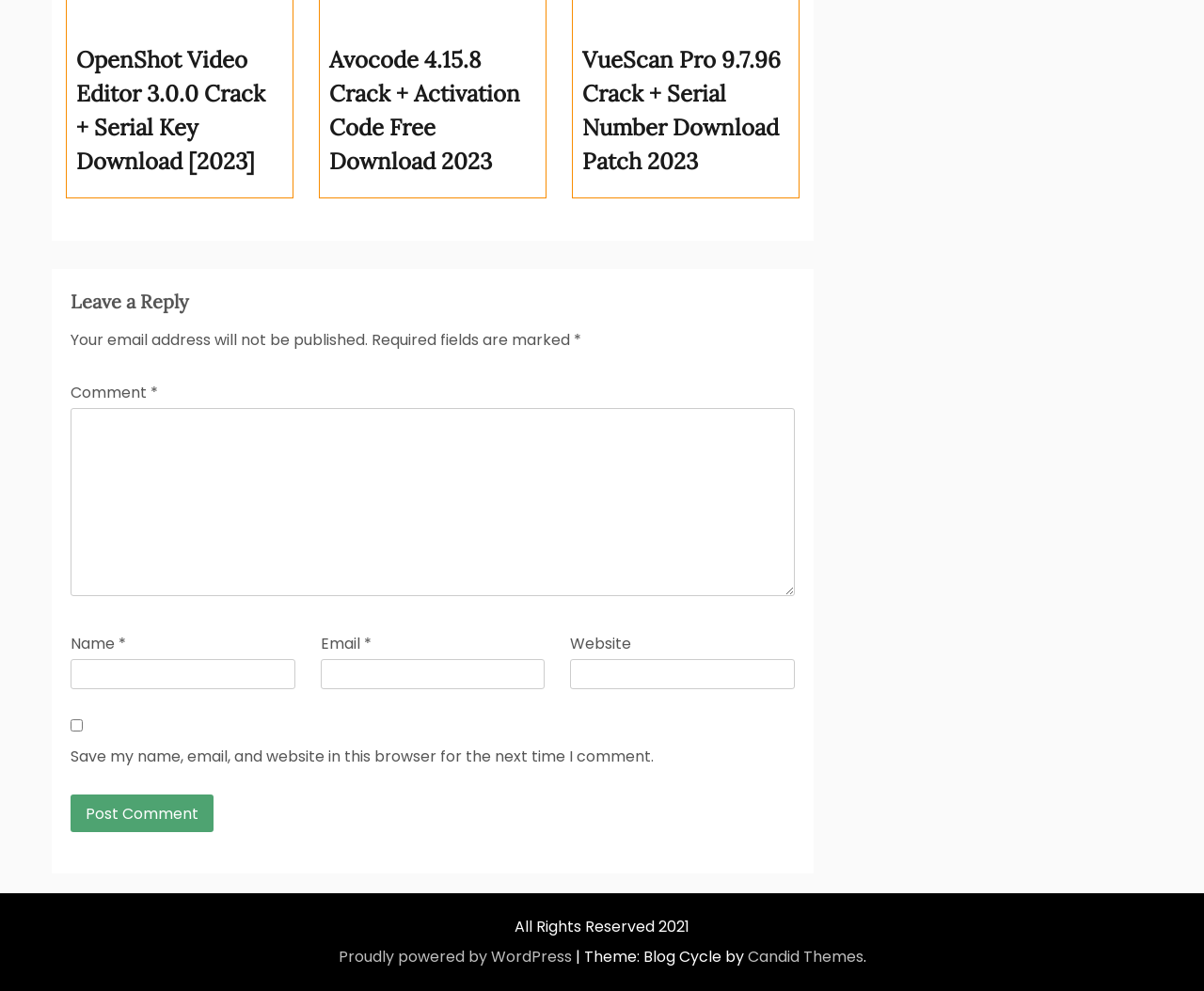For the element described, predict the bounding box coordinates as (top-left x, top-left y, bottom-right x, bottom-right y). All values should be between 0 and 1. Element description: Candid Themes

[0.621, 0.954, 0.717, 0.976]